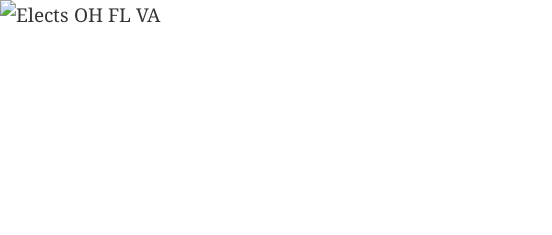Refer to the screenshot and give an in-depth answer to this question: What type of candidates are important in these states?

The caption emphasizes the importance of moderate candidates in appealing to swing voters in Ohio, Florida, and Virginia. This suggests that candidates with moderate political views are more likely to succeed in these states, which are known for their swing voter demographics.